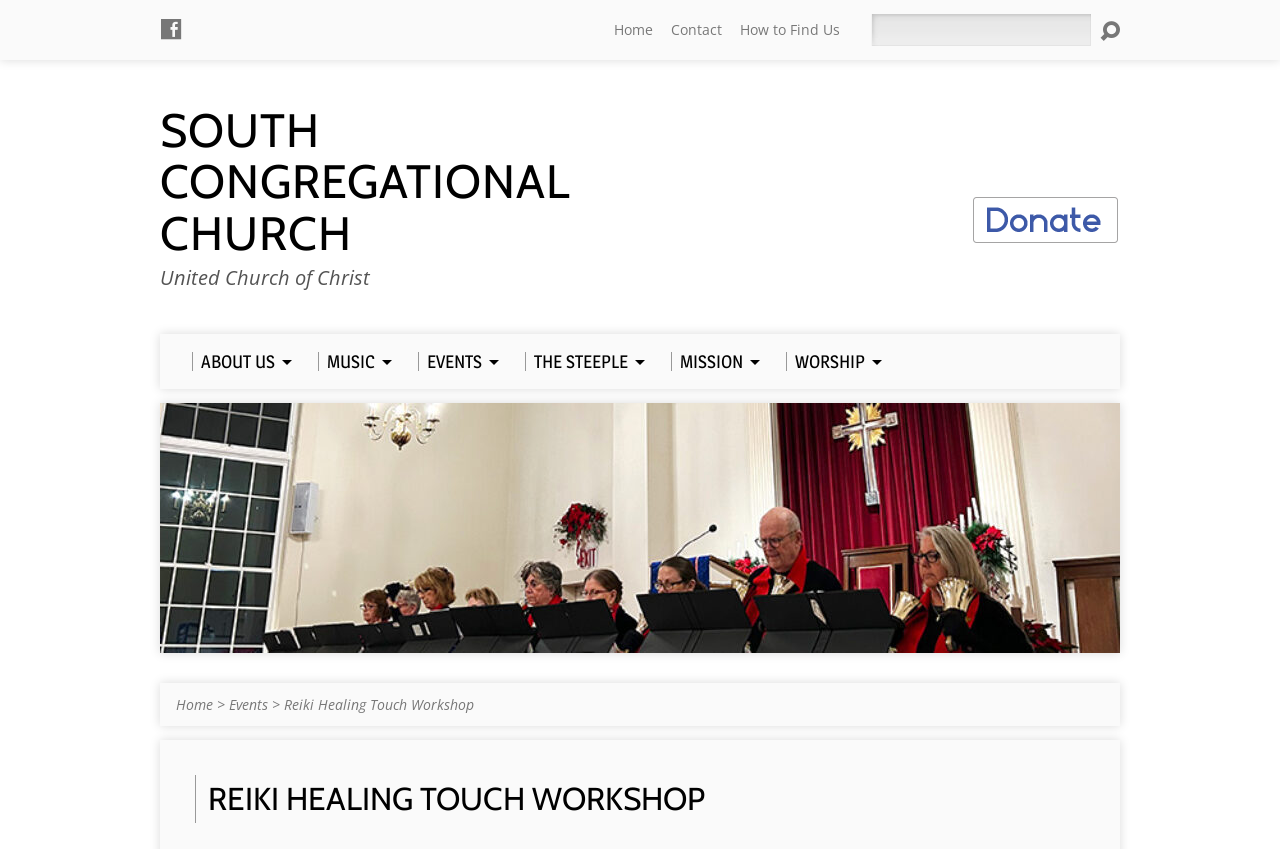Identify the bounding box coordinates for the UI element described as: "Home".

[0.138, 0.819, 0.166, 0.842]